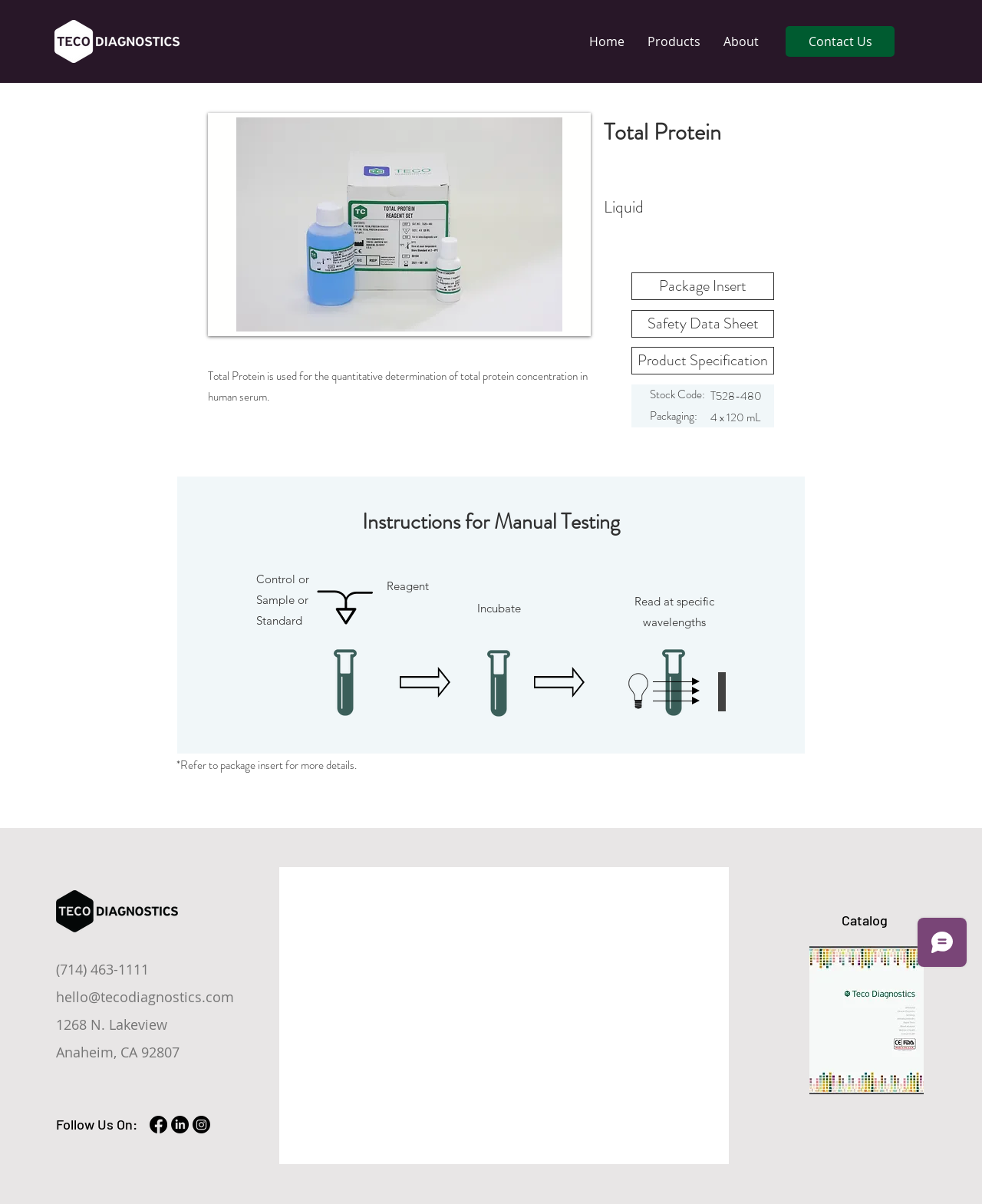Use the details in the image to answer the question thoroughly: 
What is the company's email address?

The company's email address is hello@tecodiagnostics.com, which is mentioned in the link 'hello@tecodiagnostics.com' on the webpage.